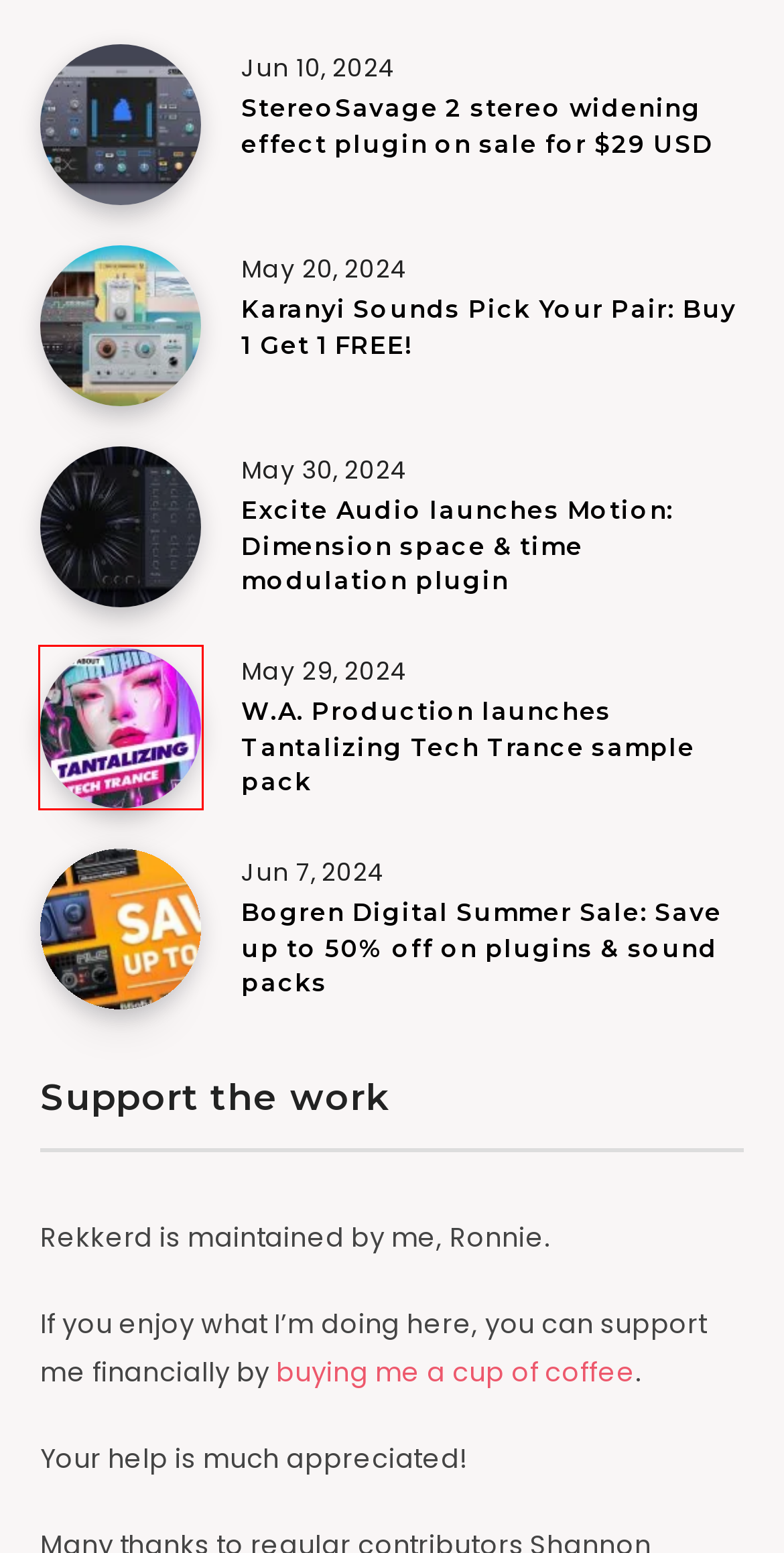Provided is a screenshot of a webpage with a red bounding box around an element. Select the most accurate webpage description for the page that appears after clicking the highlighted element. Here are the candidates:
A. StereoSavage 2 stereo widening effect plugin on sale for $29 USD
B. Excite Audio launches Motion: Dimension space & time modulation plugin
C. Home - Impact Soundworks
D. Royalty-Free Sounds, FX, Presets & More | Splice
E. Bogren Digital Summer Sale: Save up to 50% off on plugins & sound packs
F. HLPlanet - hardware reviews, news and guides
G. W.A. Production launches Tantalizing Tech Trance sample pack
H. Karanyi Sounds Pick Your Pair: Buy 1 Get 1 FREE!

G